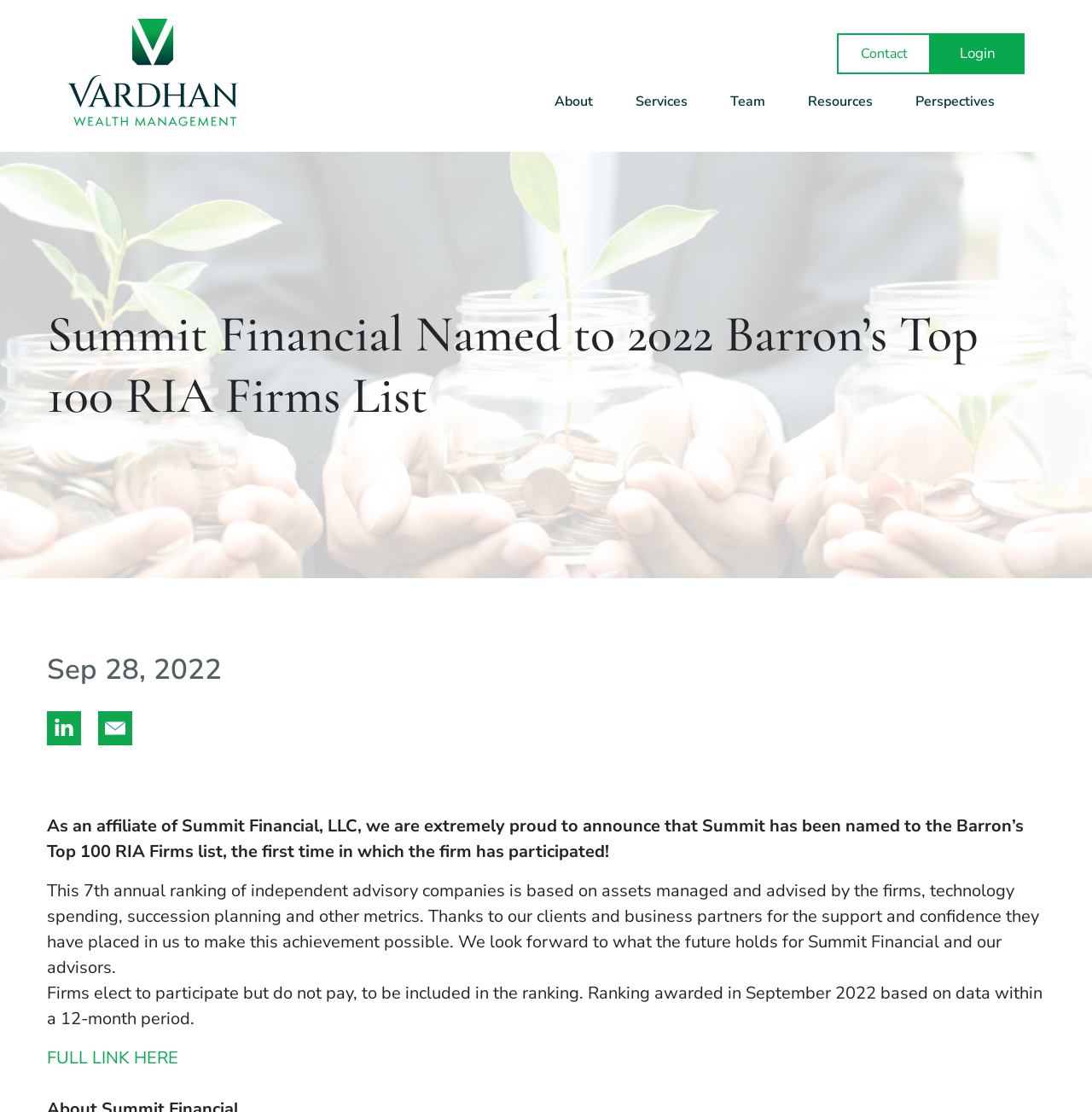Find the bounding box coordinates of the clickable element required to execute the following instruction: "Click on the Contact link". Provide the coordinates as four float numbers between 0 and 1, i.e., [left, top, right, bottom].

[0.768, 0.031, 0.851, 0.065]